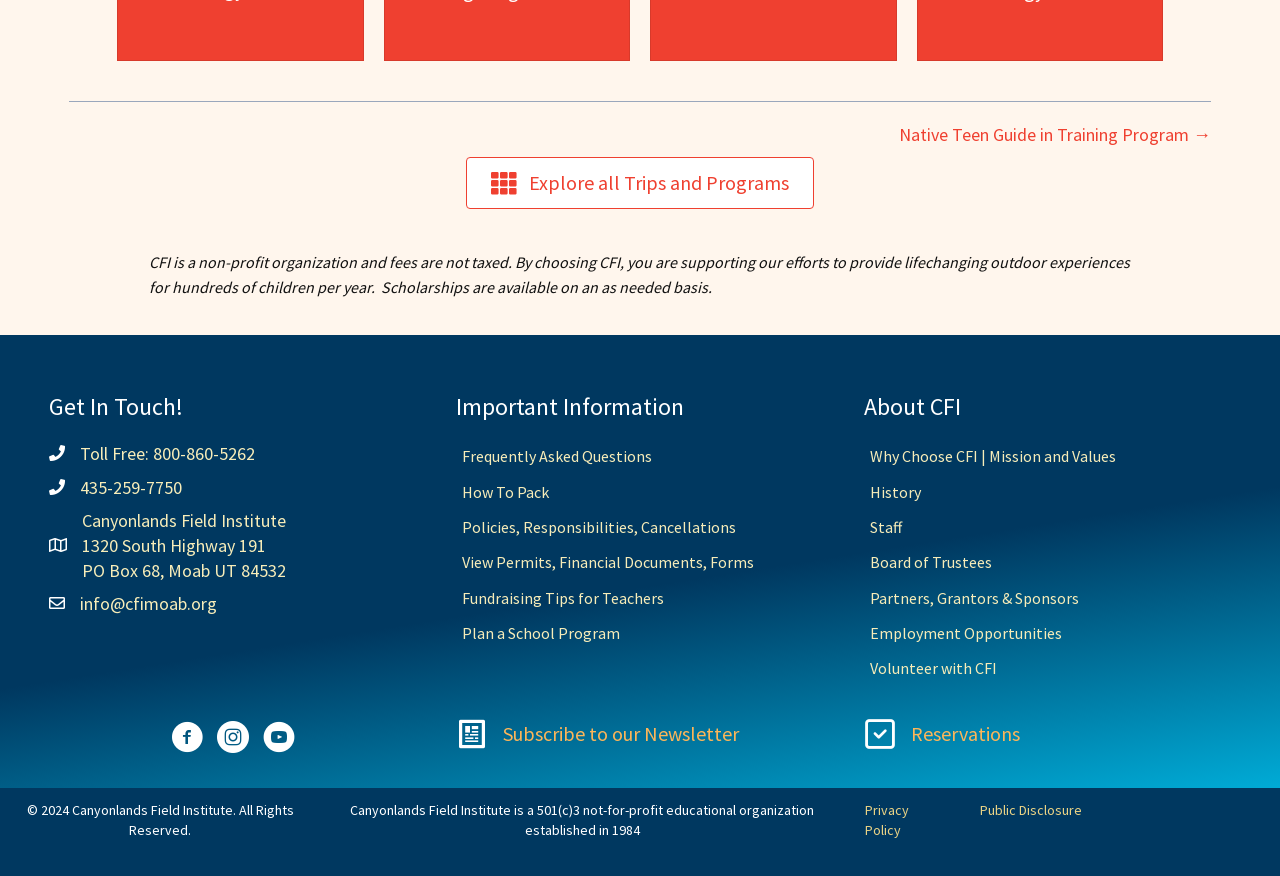Determine the bounding box coordinates for the clickable element to execute this instruction: "Subscribe to our Newsletter". Provide the coordinates as four float numbers between 0 and 1, i.e., [left, top, right, bottom].

[0.393, 0.822, 0.578, 0.854]